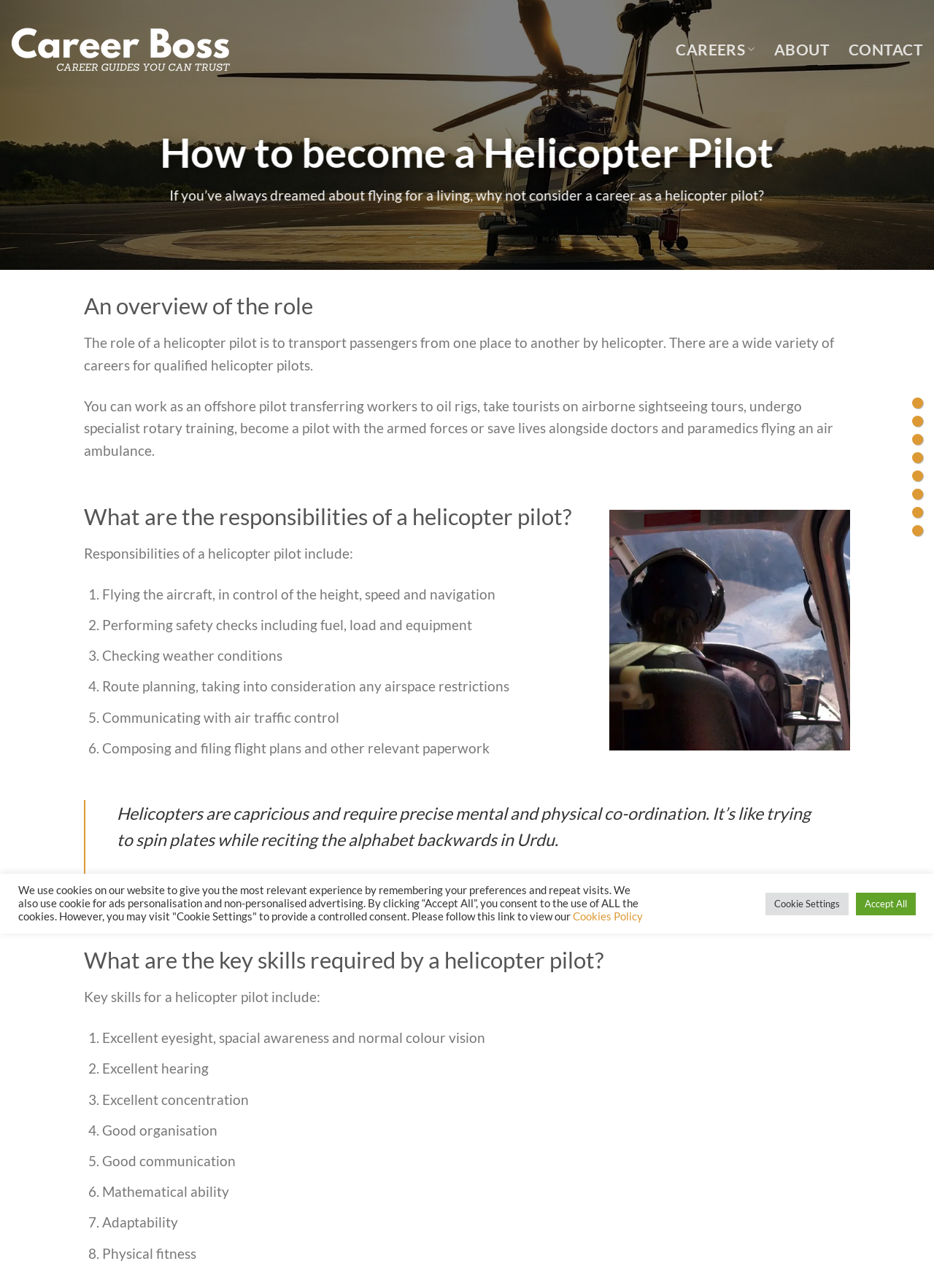Locate the bounding box coordinates of the element to click to perform the following action: 'Click the 'CAREERS' link'. The coordinates should be given as four float values between 0 and 1, in the form of [left, top, right, bottom].

[0.724, 0.027, 0.809, 0.05]